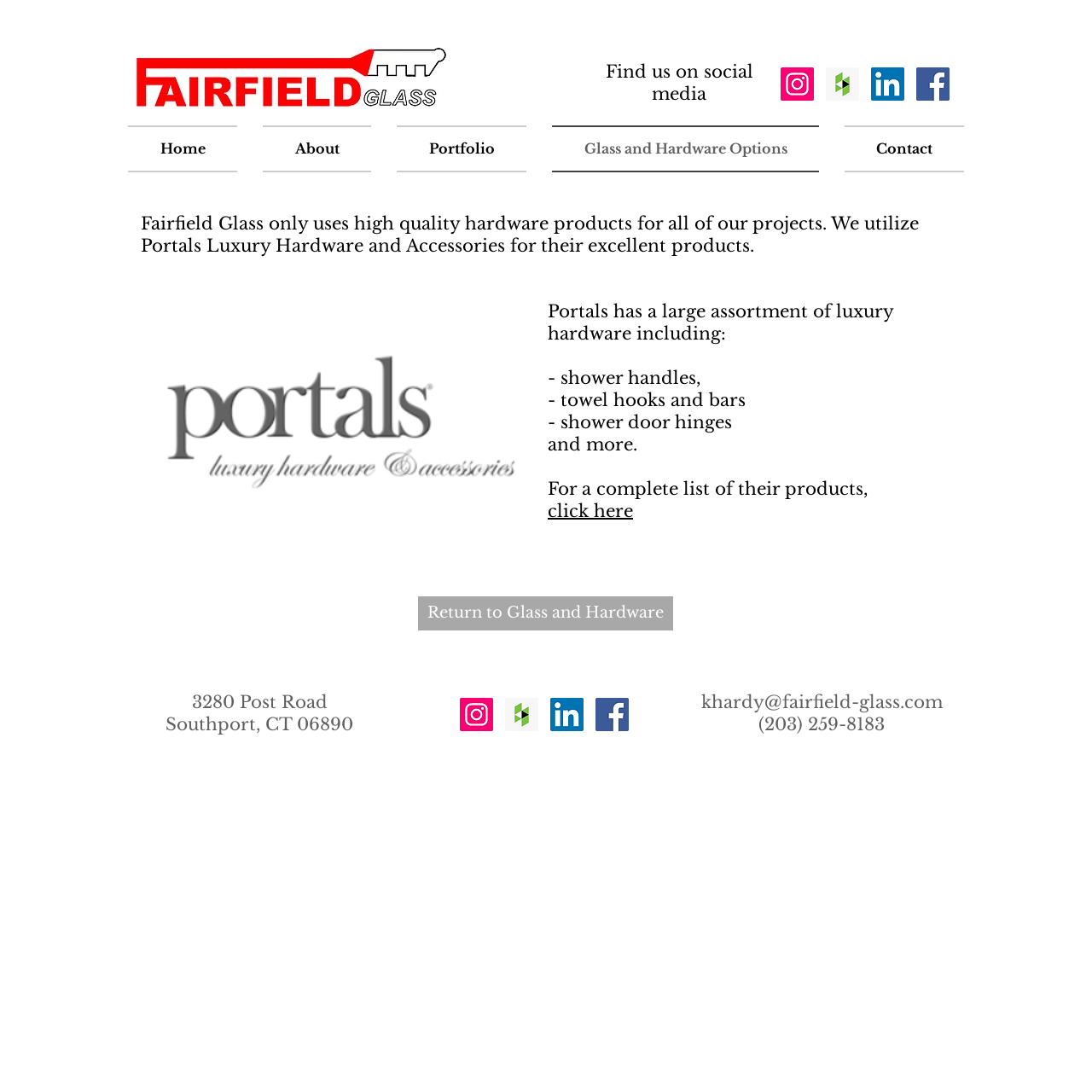What is the address of Fairfield Glass?
Please provide a single word or phrase in response based on the screenshot.

3280 Post Road, Southport, CT 06890